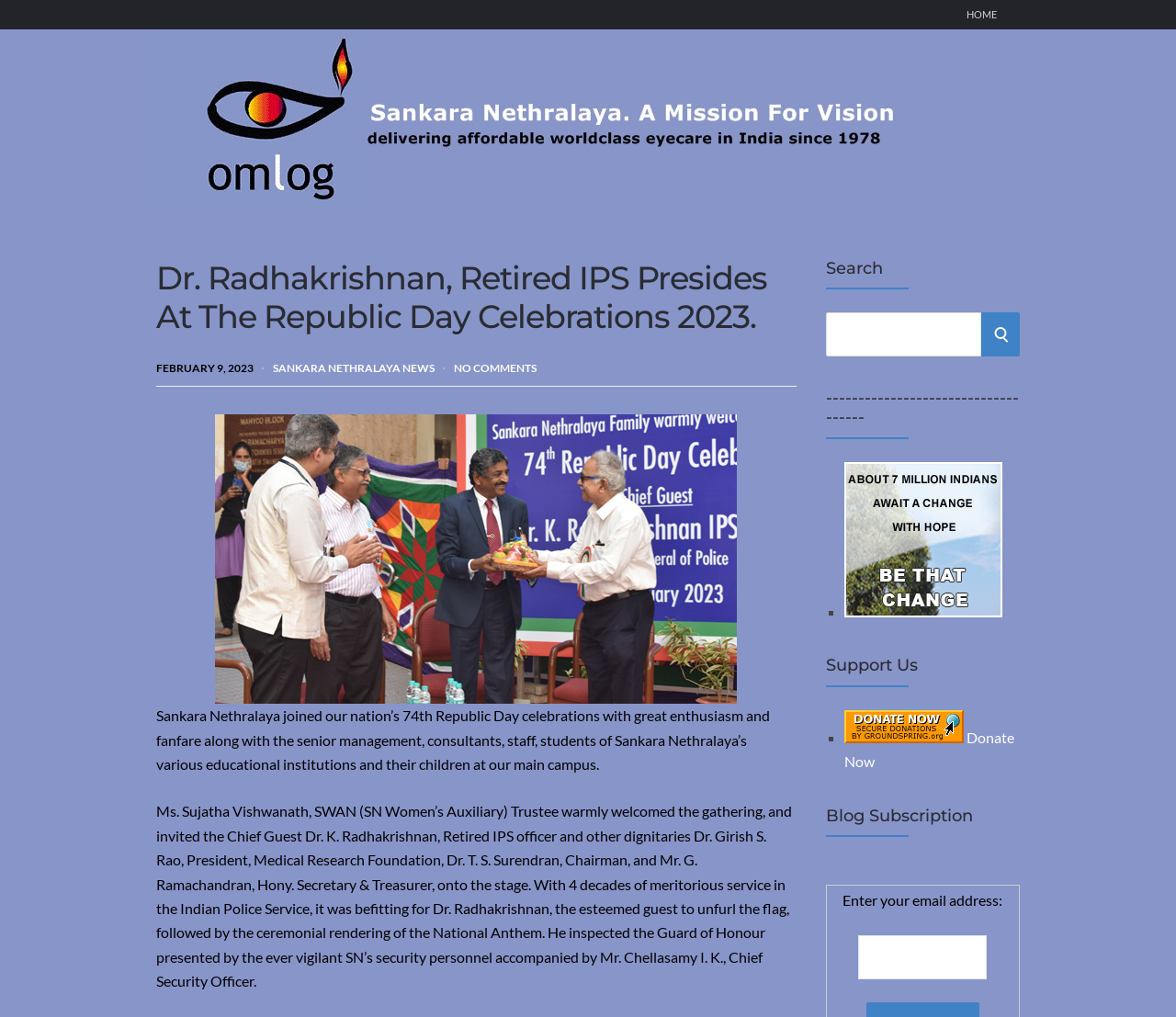Please reply to the following question with a single word or a short phrase:
What is the purpose of the 'Search' feature?

To search for something